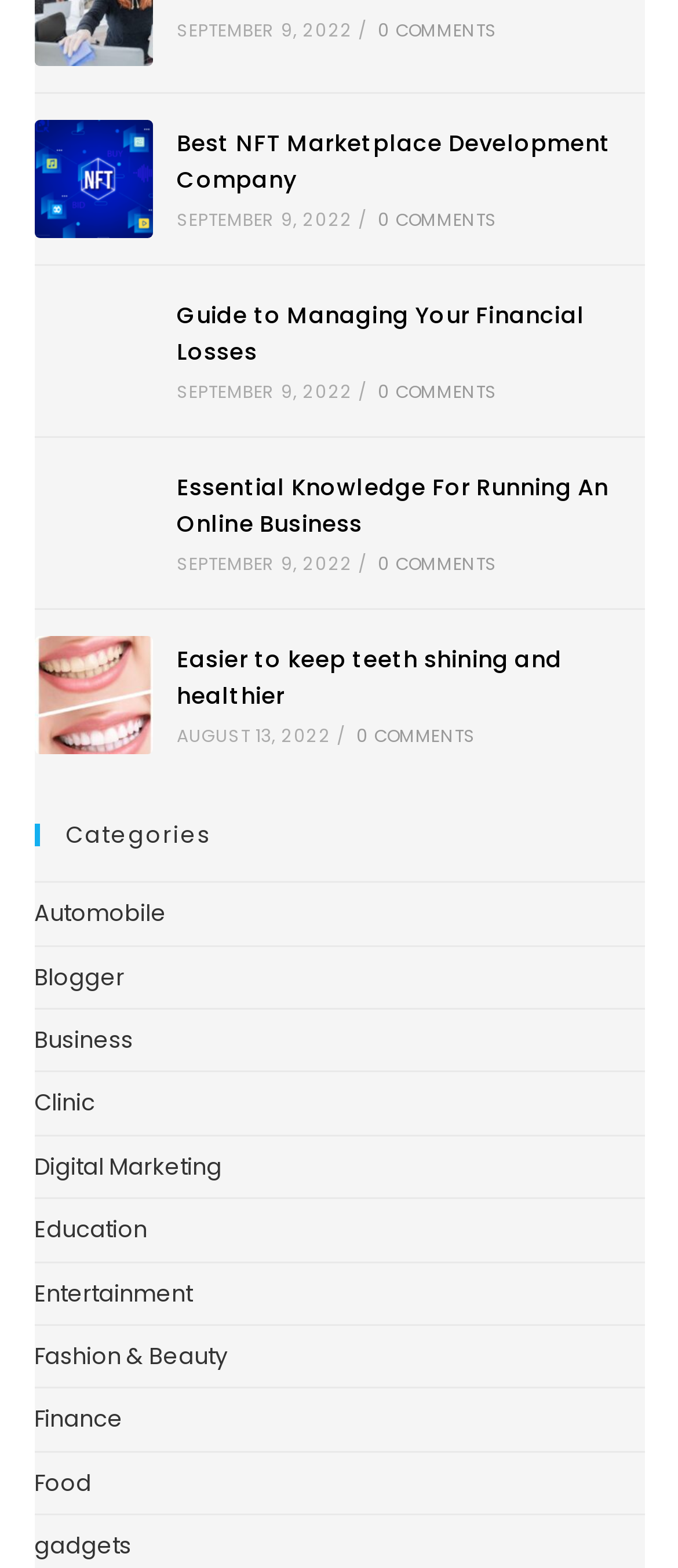Using details from the image, please answer the following question comprehensively:
Is there an article about food?

I searched for a link with text related to 'Food' and found one under the 'Categories' heading, indicating that there is an article about food.